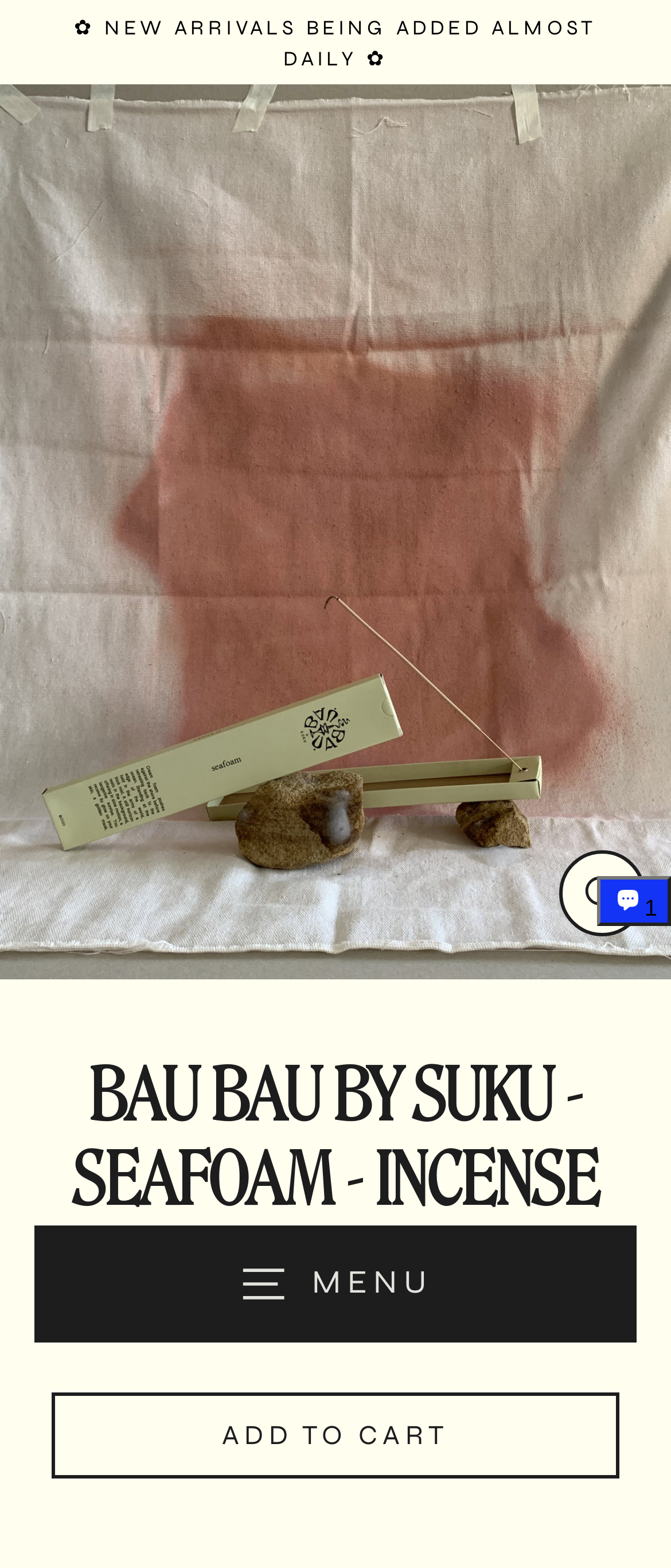What is the function of the button at the bottom?
Please give a detailed and thorough answer to the question, covering all relevant points.

I determined the answer by looking at the button element with the text 'ADD TO CART' which is located at the bottom of the page, suggesting that it is a button to add the product to the shopping cart.